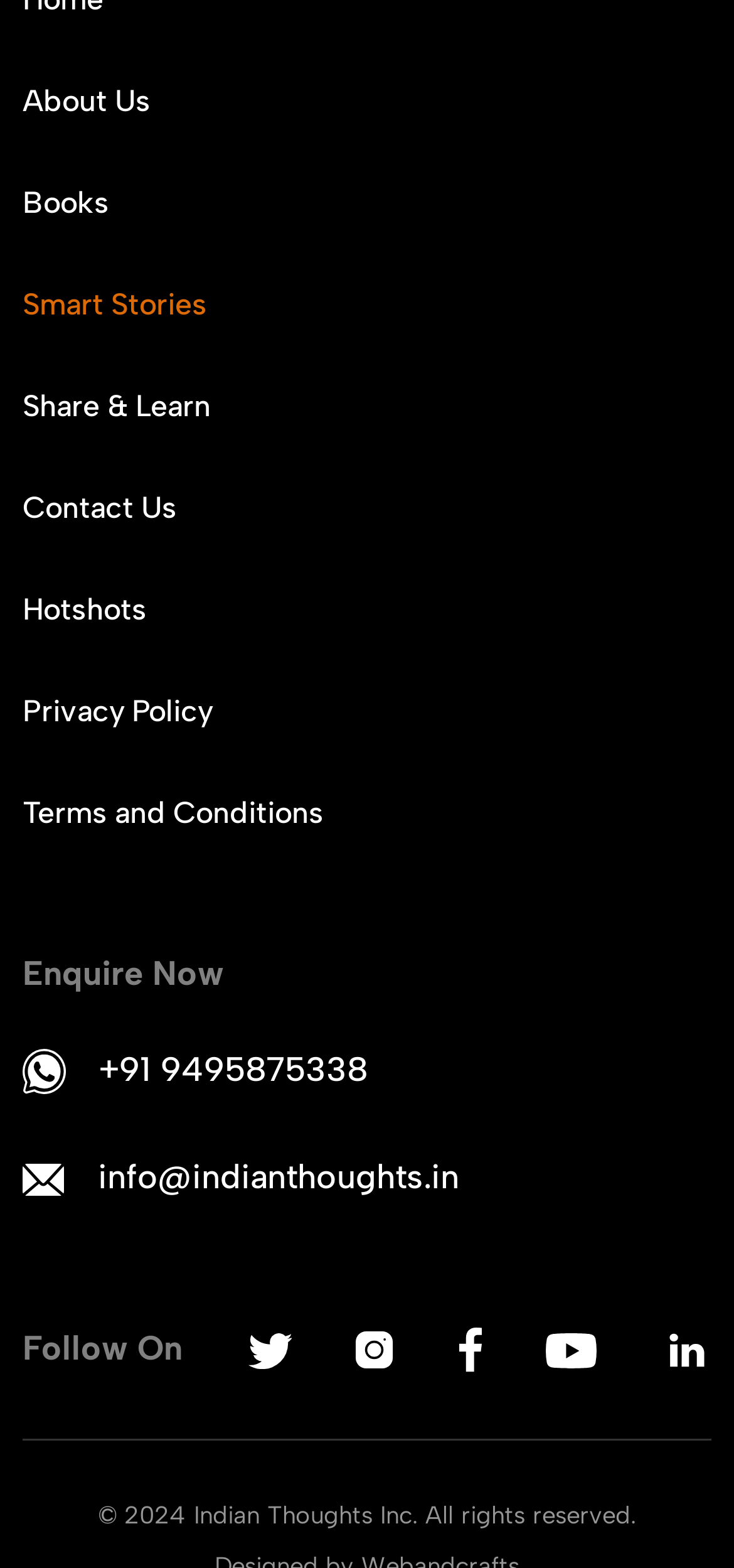What is the phone number provided?
Using the image, provide a concise answer in one word or a short phrase.

+91 9495875338